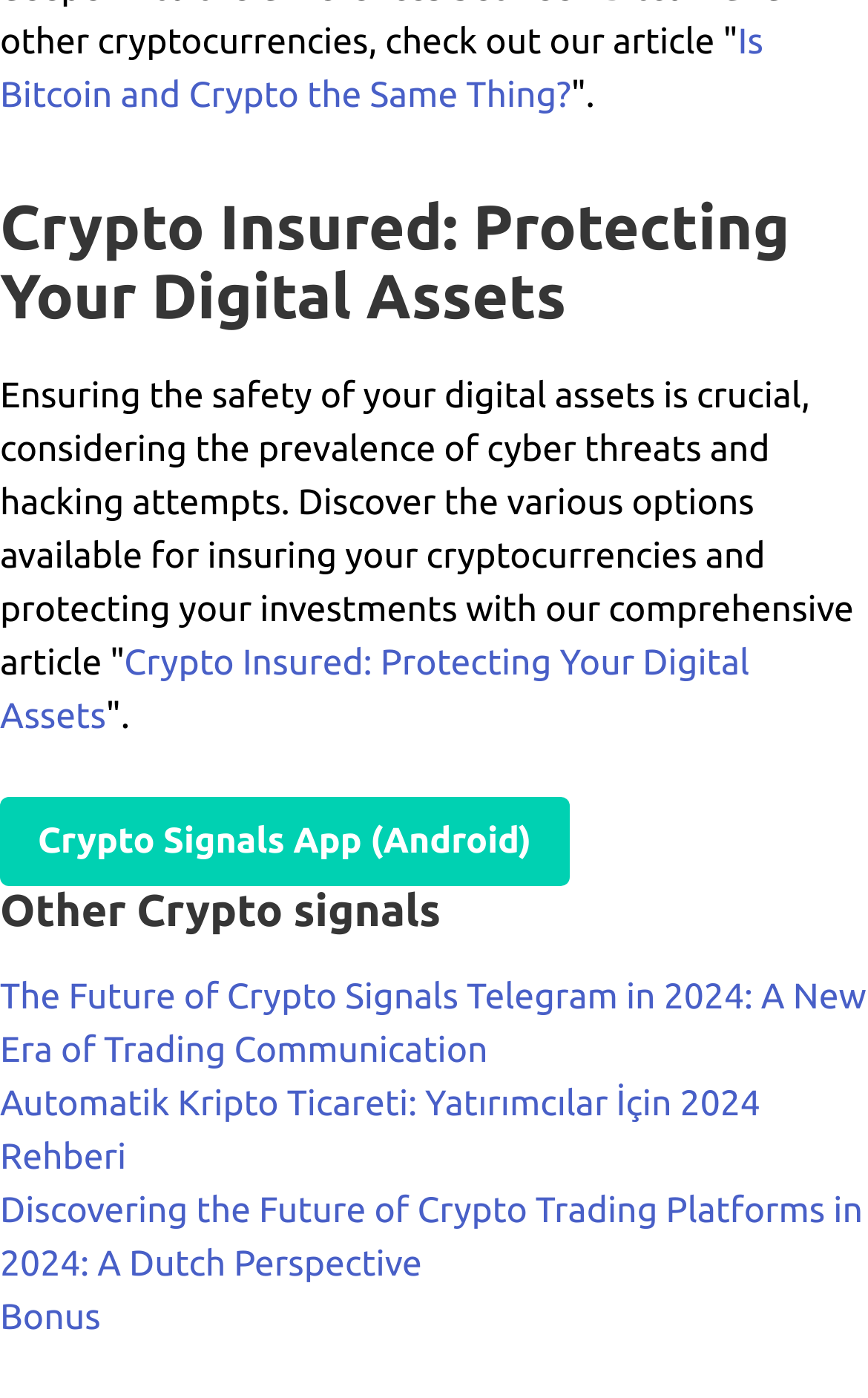Respond to the following question using a concise word or phrase: 
What is the purpose of the article?

Protecting digital assets